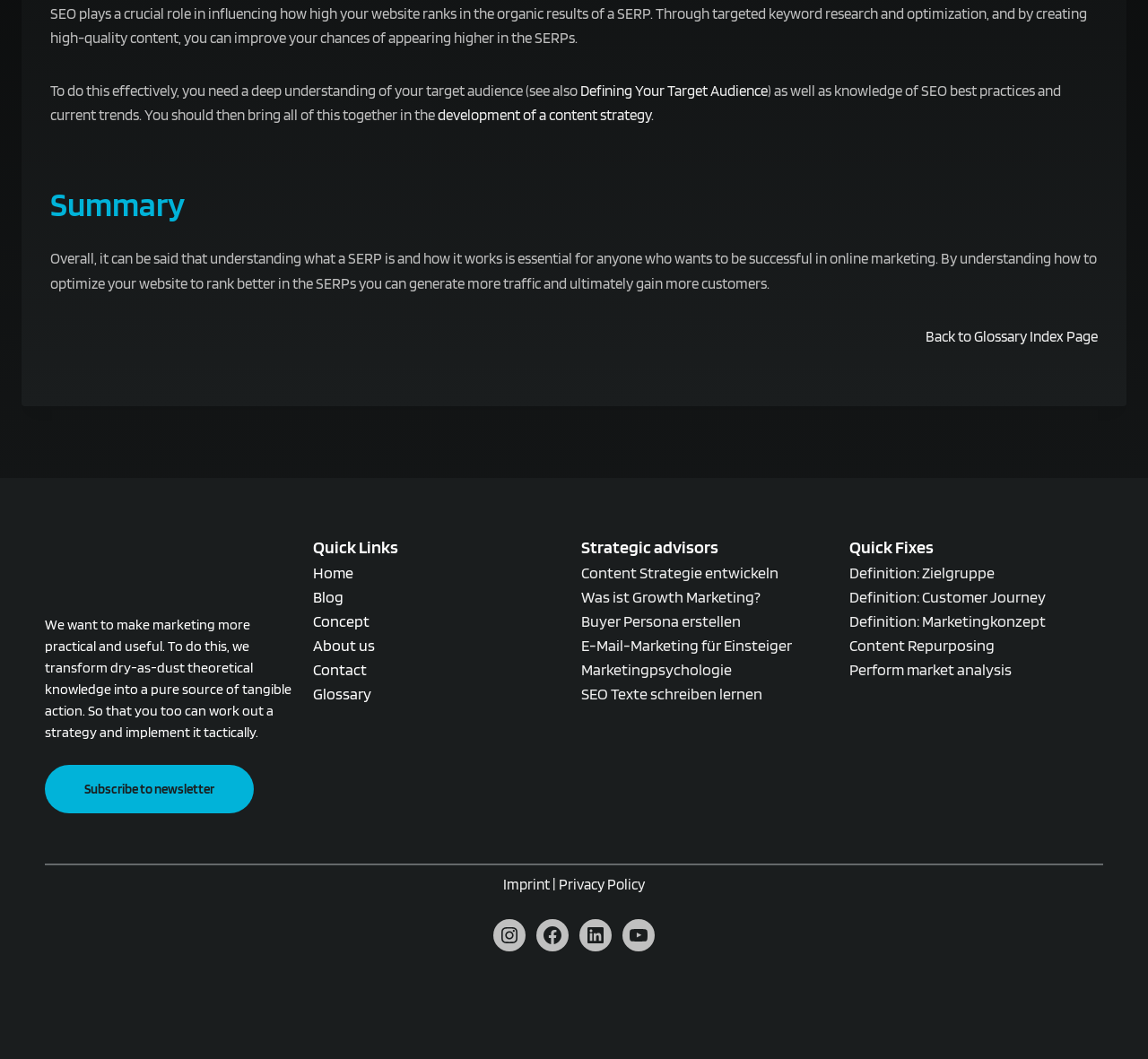Based on what you see in the screenshot, provide a thorough answer to this question: What is the topic of the link 'Content Strategie entwickeln'?

The link 'Content Strategie entwickeln' appears to be related to the development of a content strategy, which is a key aspect of online marketing. The link is likely intended to provide information or resources on how to develop a content strategy that is effective in achieving marketing goals.